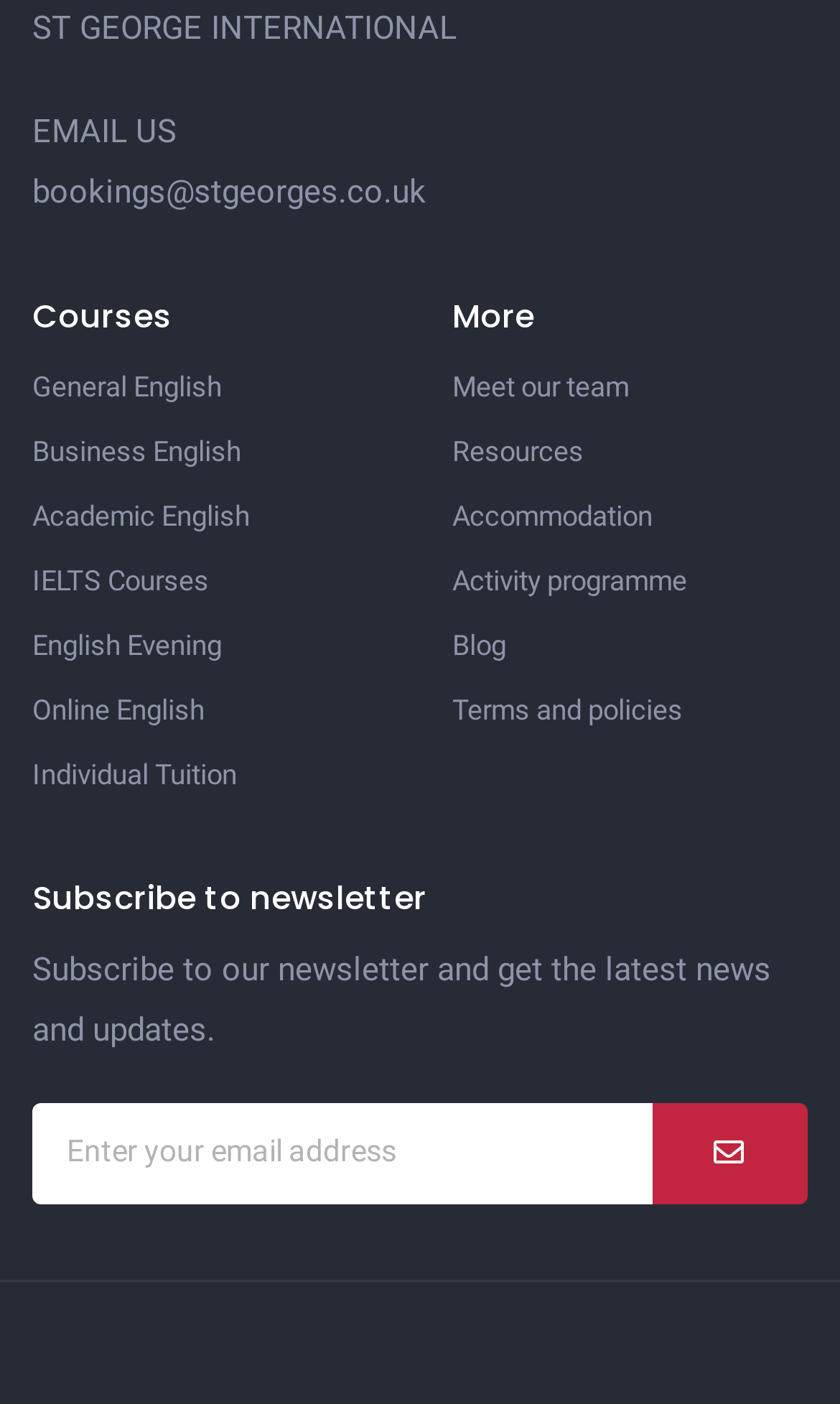Determine the bounding box coordinates of the clickable area required to perform the following instruction: "Email the school using the provided email address". The coordinates should be represented as four float numbers between 0 and 1: [left, top, right, bottom].

[0.038, 0.122, 0.508, 0.15]